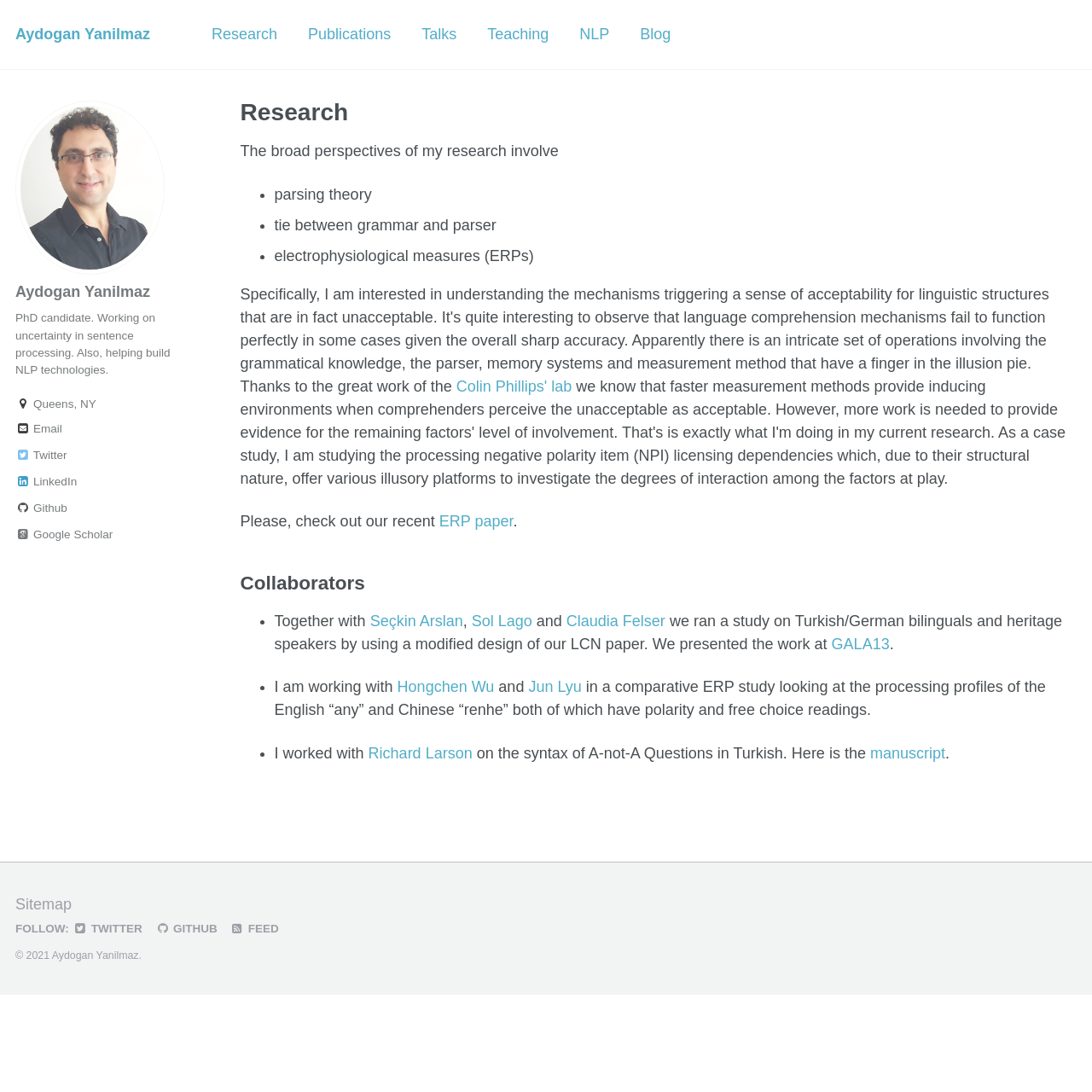Identify the bounding box for the described UI element: "Github".

[0.014, 0.457, 0.162, 0.475]